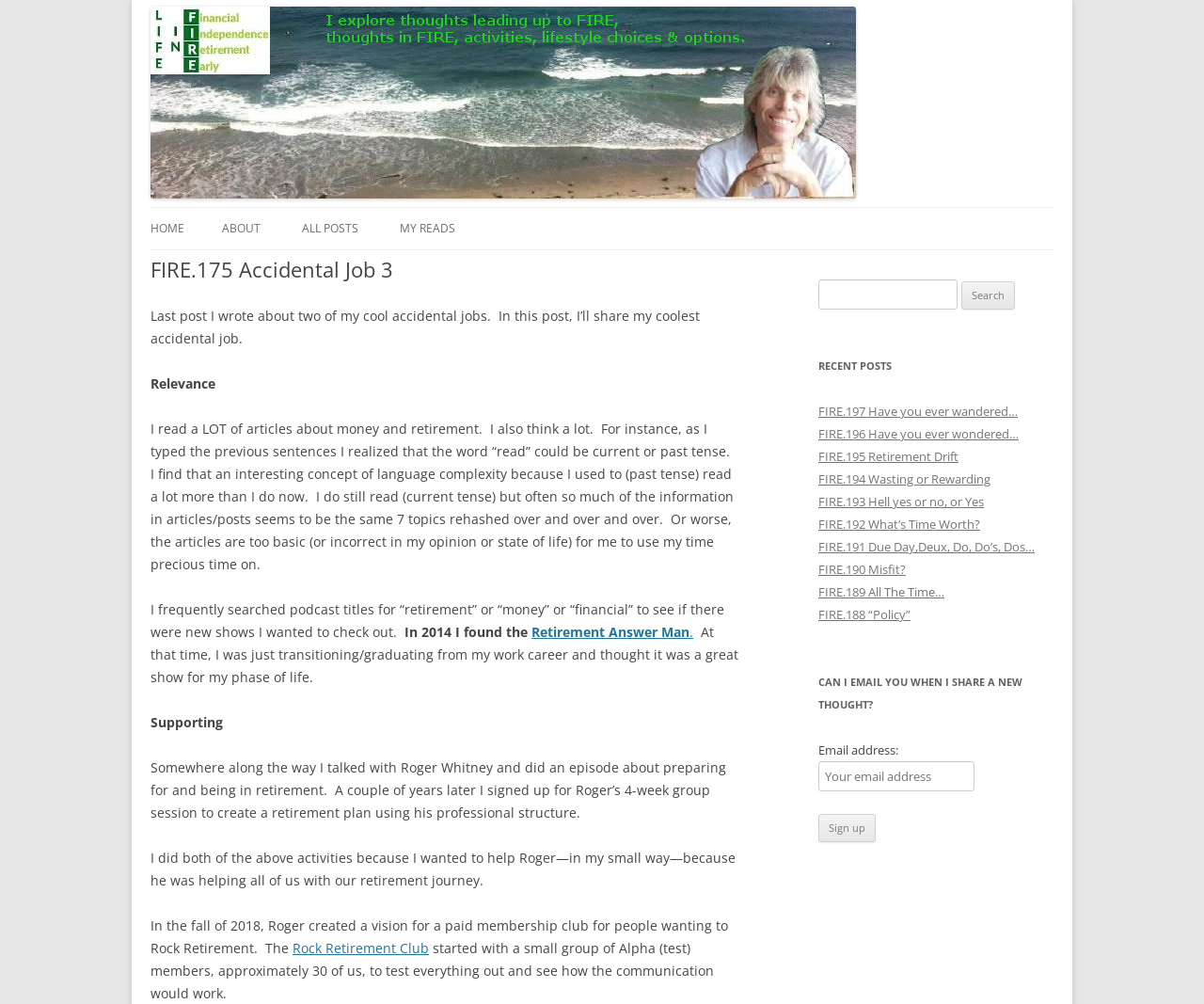Bounding box coordinates are specified in the format (top-left x, top-left y, bottom-right x, bottom-right y). All values are floating point numbers bounded between 0 and 1. Please provide the bounding box coordinate of the region this sentence describes: FIRE.197 Have you ever wandered…

[0.68, 0.401, 0.845, 0.418]